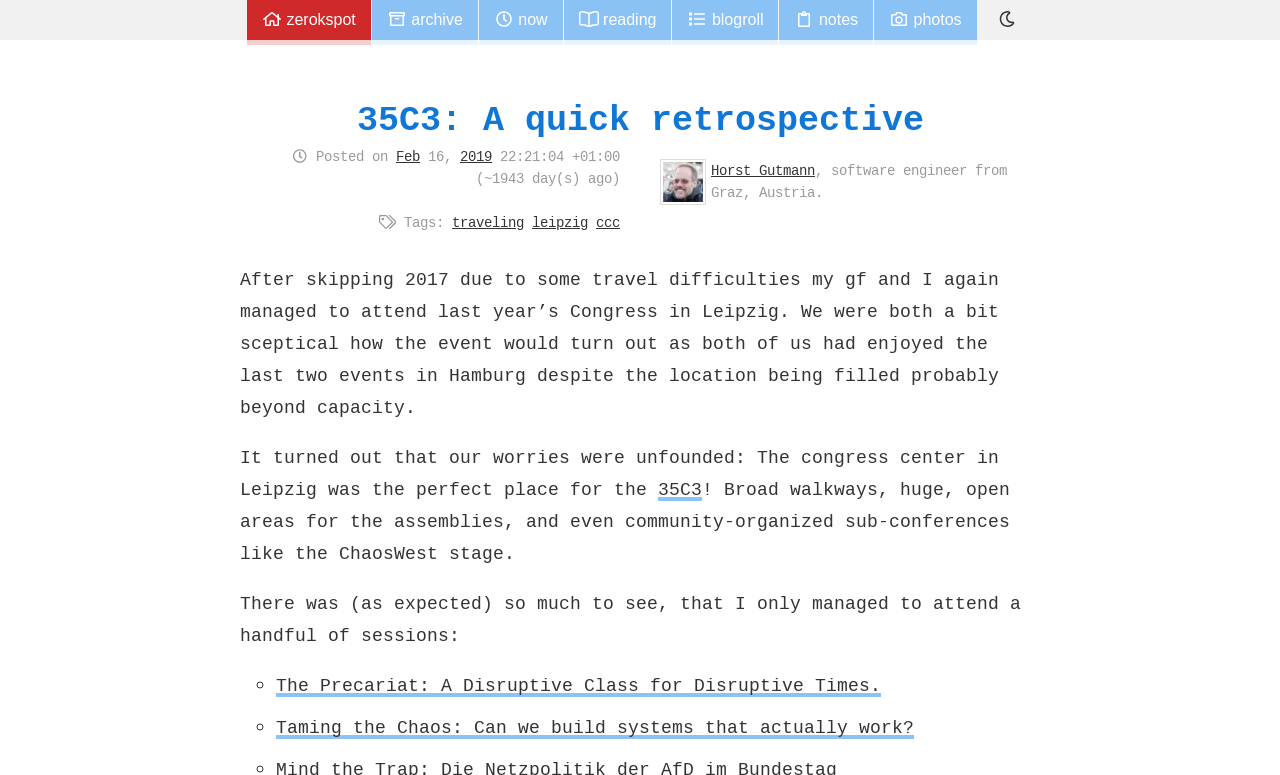Please answer the following question as detailed as possible based on the image: 
What is the author's occupation?

The answer can be found in the text where it says 'Horst Gutmann, software engineer from Graz, Austria.' This indicates that the author is a software engineer.